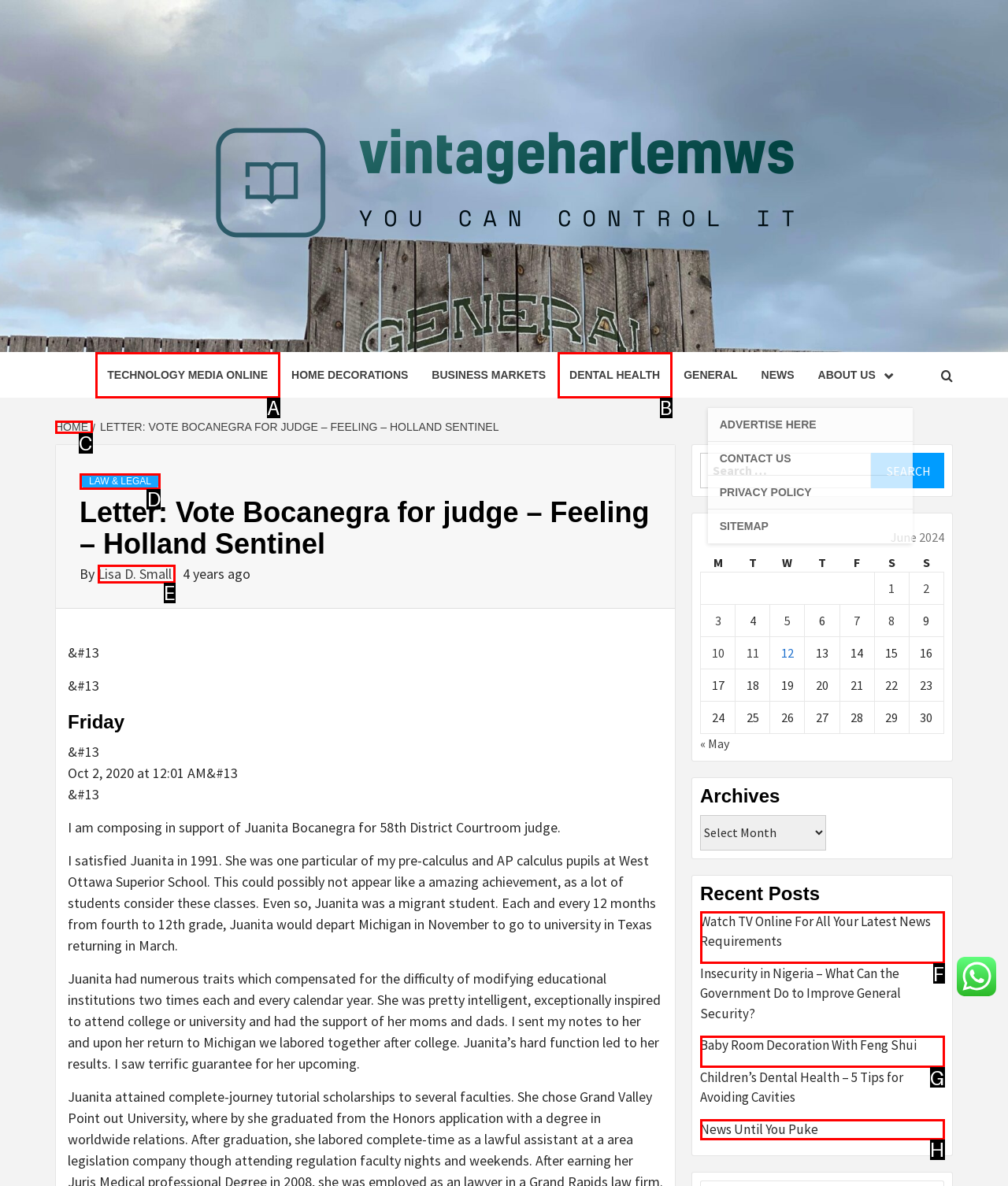Identify the bounding box that corresponds to: Technology Media Online
Respond with the letter of the correct option from the provided choices.

A